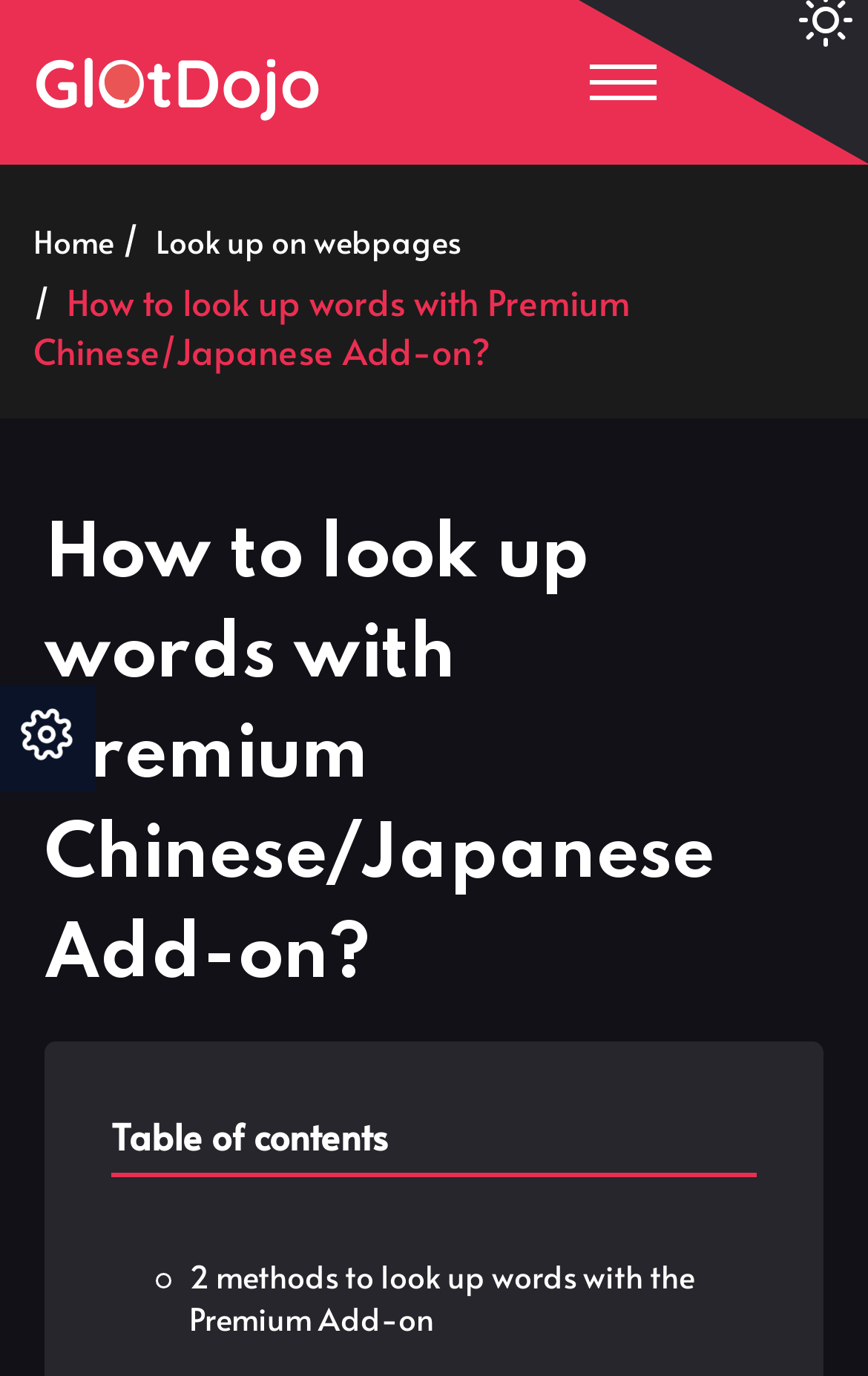Is there an image on the webpage? Analyze the screenshot and reply with just one word or a short phrase.

Yes